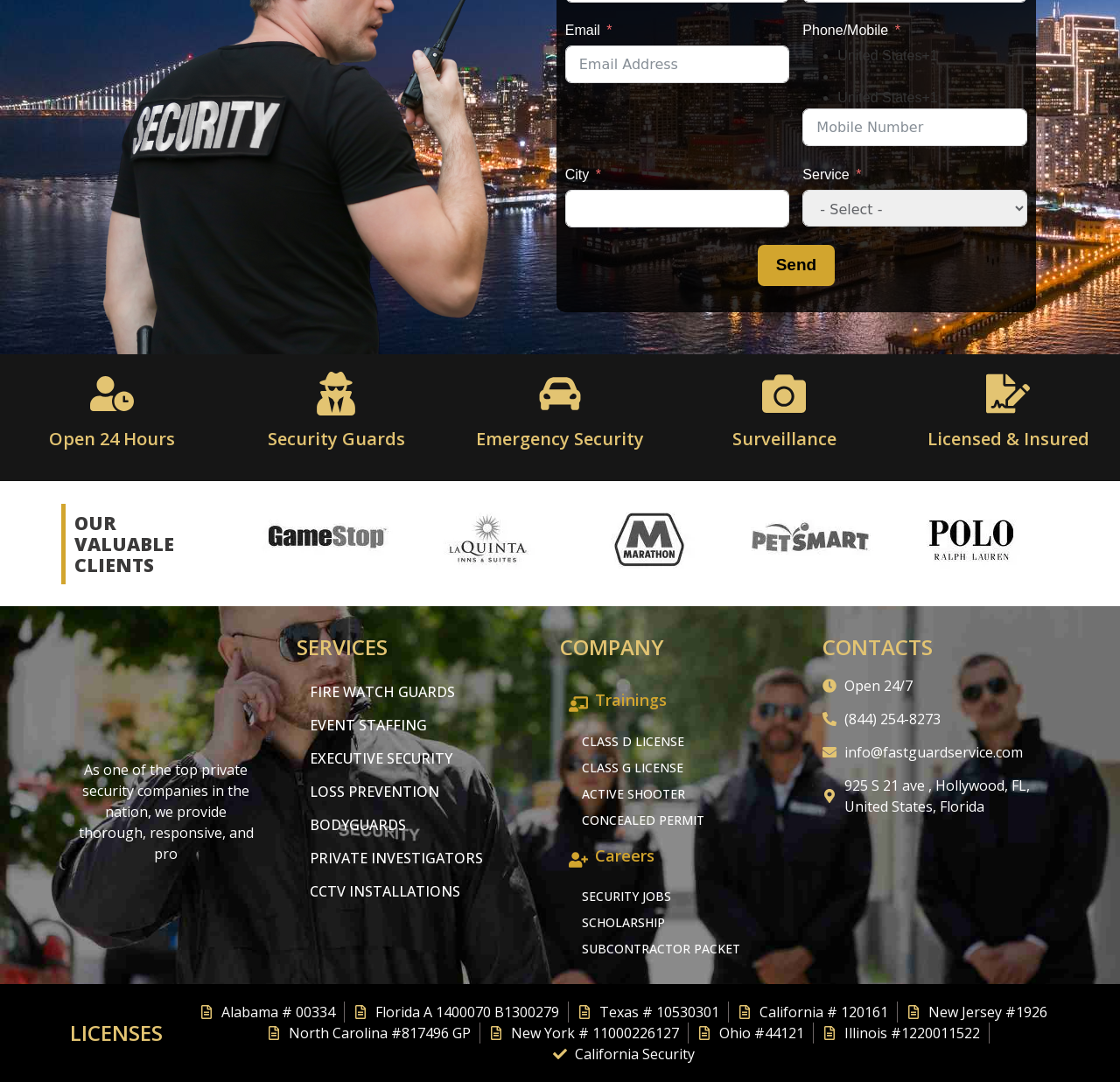Find the bounding box coordinates of the UI element according to this description: "Send".

[0.676, 0.226, 0.745, 0.264]